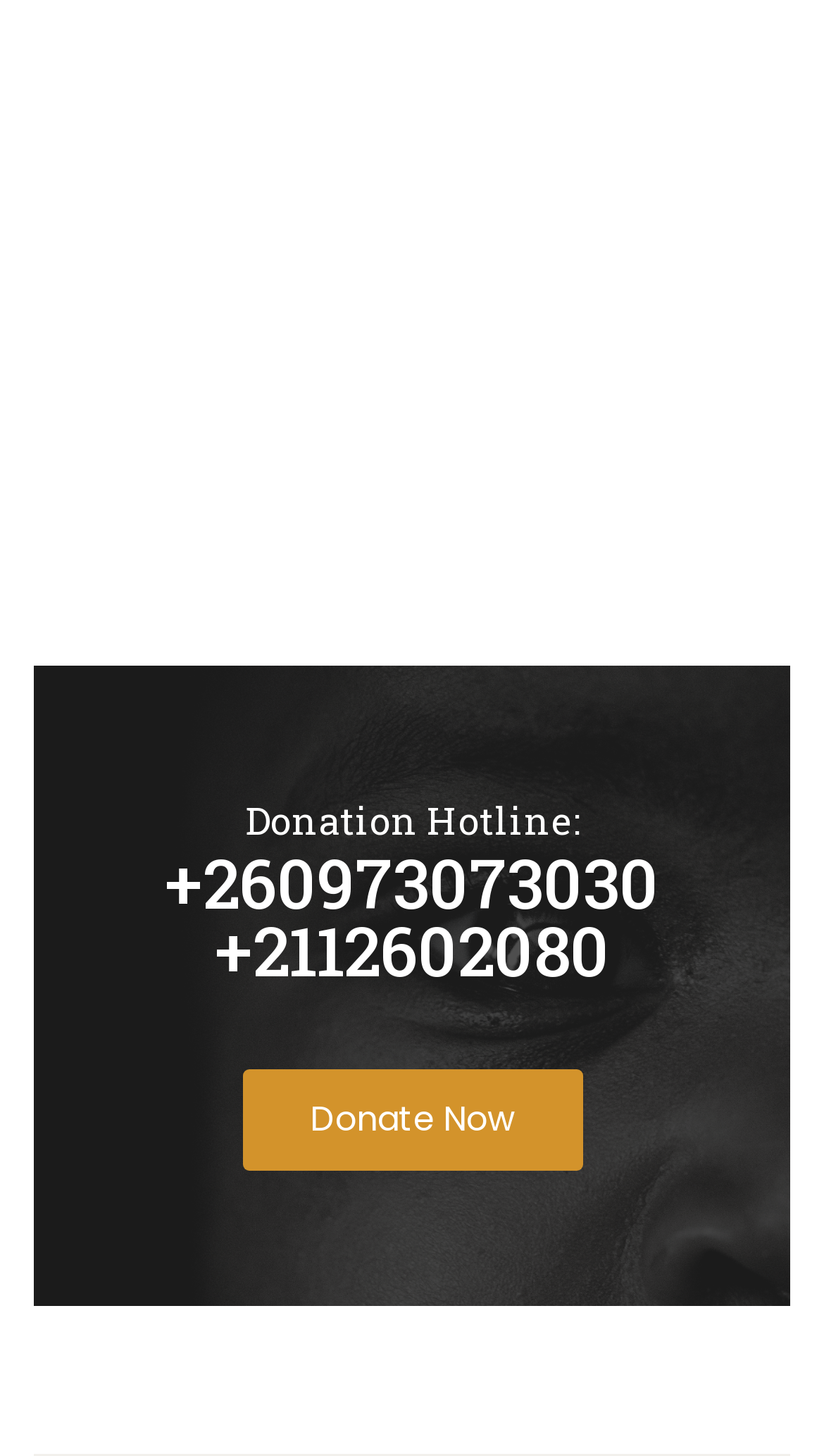Find the coordinates for the bounding box of the element with this description: "Donate Now".

[0.294, 0.735, 0.706, 0.805]